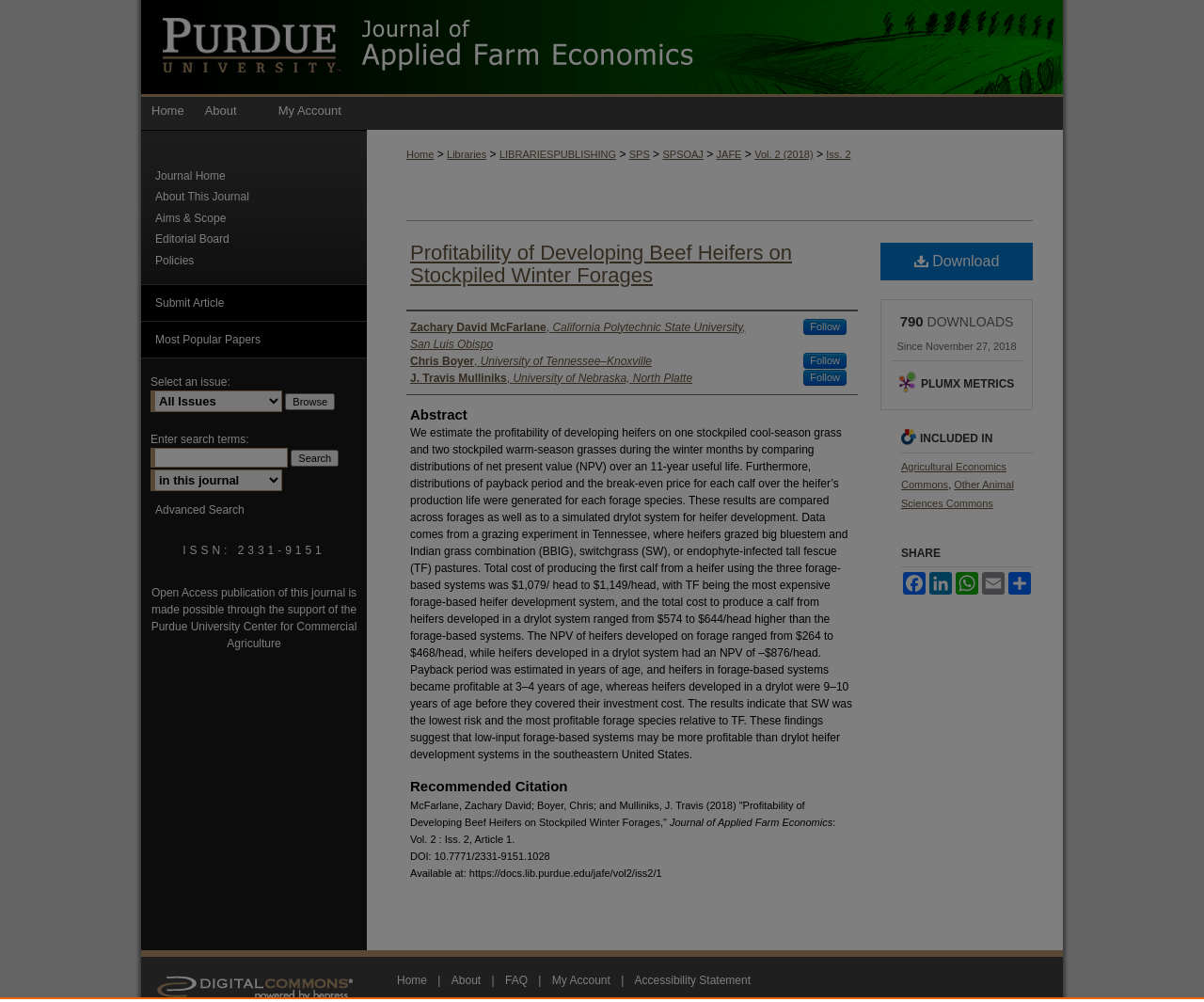Locate the bounding box coordinates of the segment that needs to be clicked to meet this instruction: "Search for articles".

[0.125, 0.432, 0.207, 0.445]